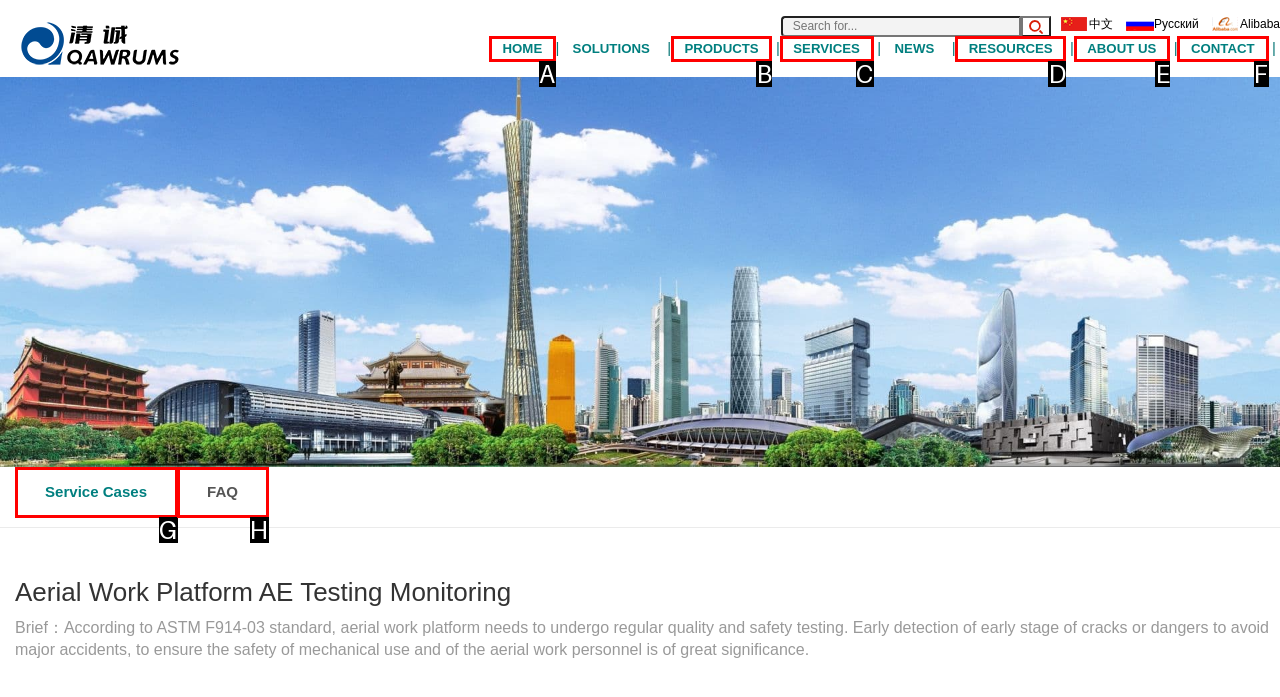Tell me which one HTML element I should click to complete the following task: Contact US Answer with the option's letter from the given choices directly.

F